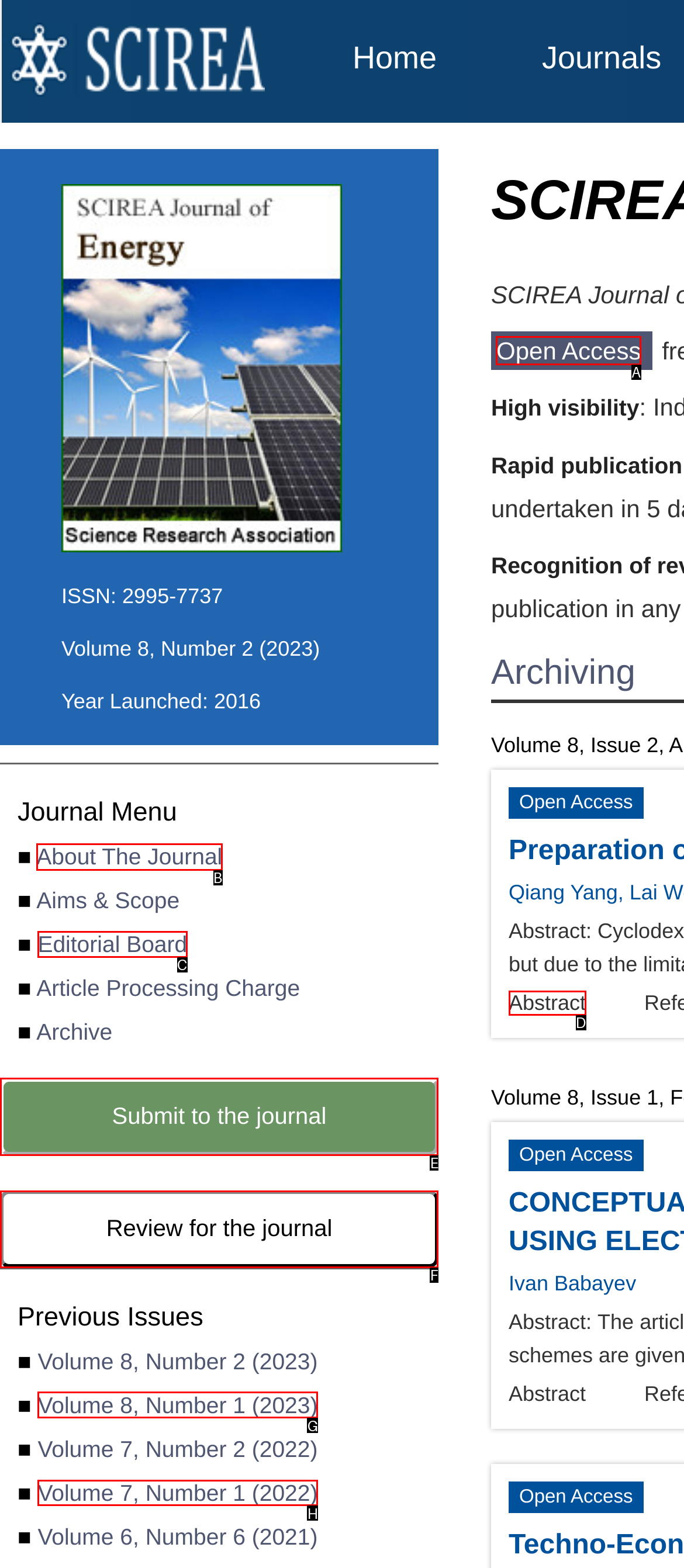Tell me which letter corresponds to the UI element that will allow you to Check out Photo Gallery. Answer with the letter directly.

None